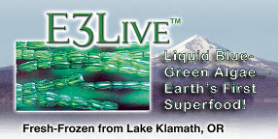What is the source of the product?
Please craft a detailed and exhaustive response to the question.

The bottom of the image notes that the product is 'Fresh-Frozen from Lake Klamath, OR', suggesting quality sourcing from a specific location known for its pristine environmental conditions.